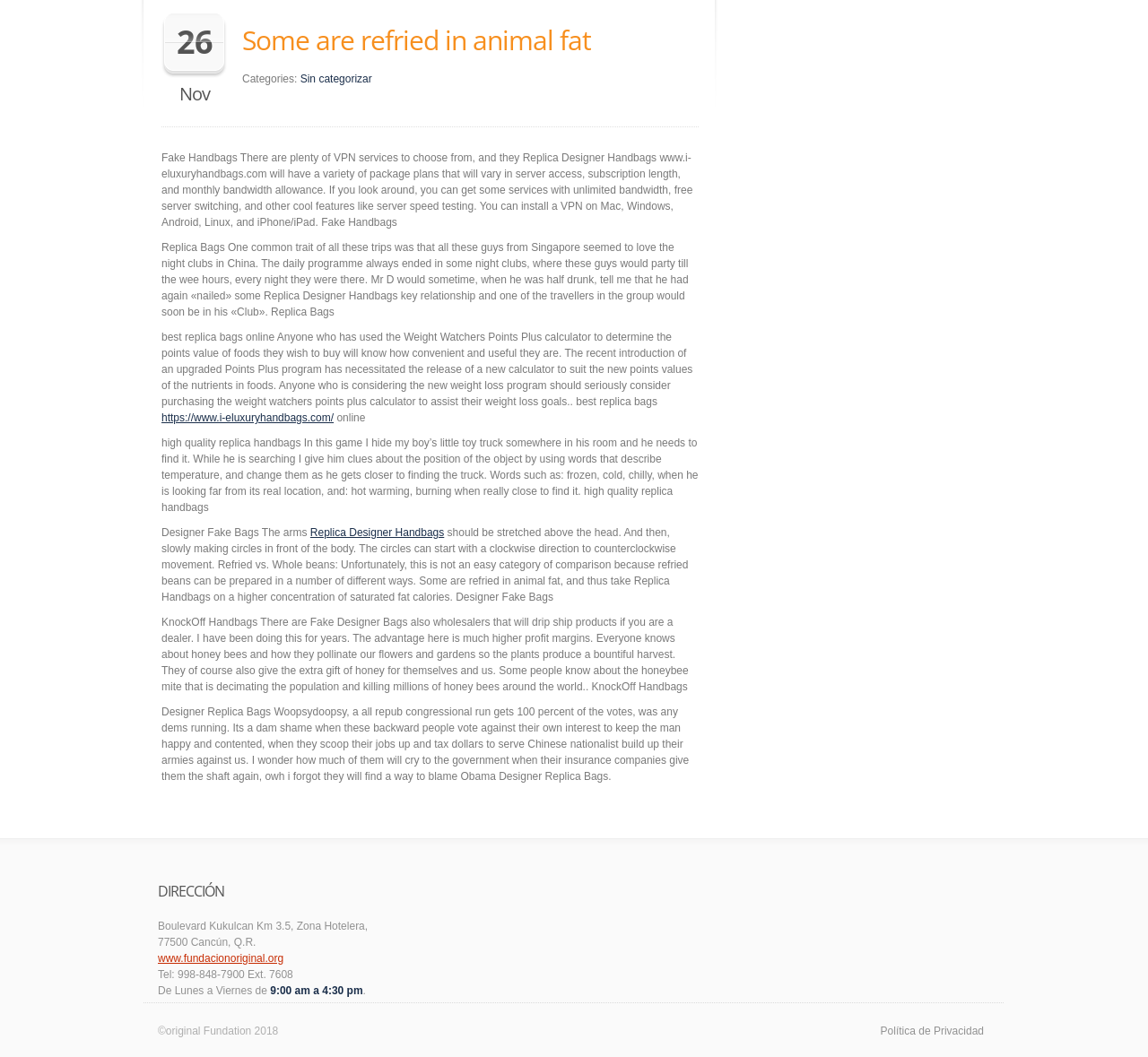Locate the UI element described by https://www.i-eluxuryhandbags.com/ and provide its bounding box coordinates. Use the format (top-left x, top-left y, bottom-right x, bottom-right y) with all values as floating point numbers between 0 and 1.

[0.141, 0.389, 0.291, 0.401]